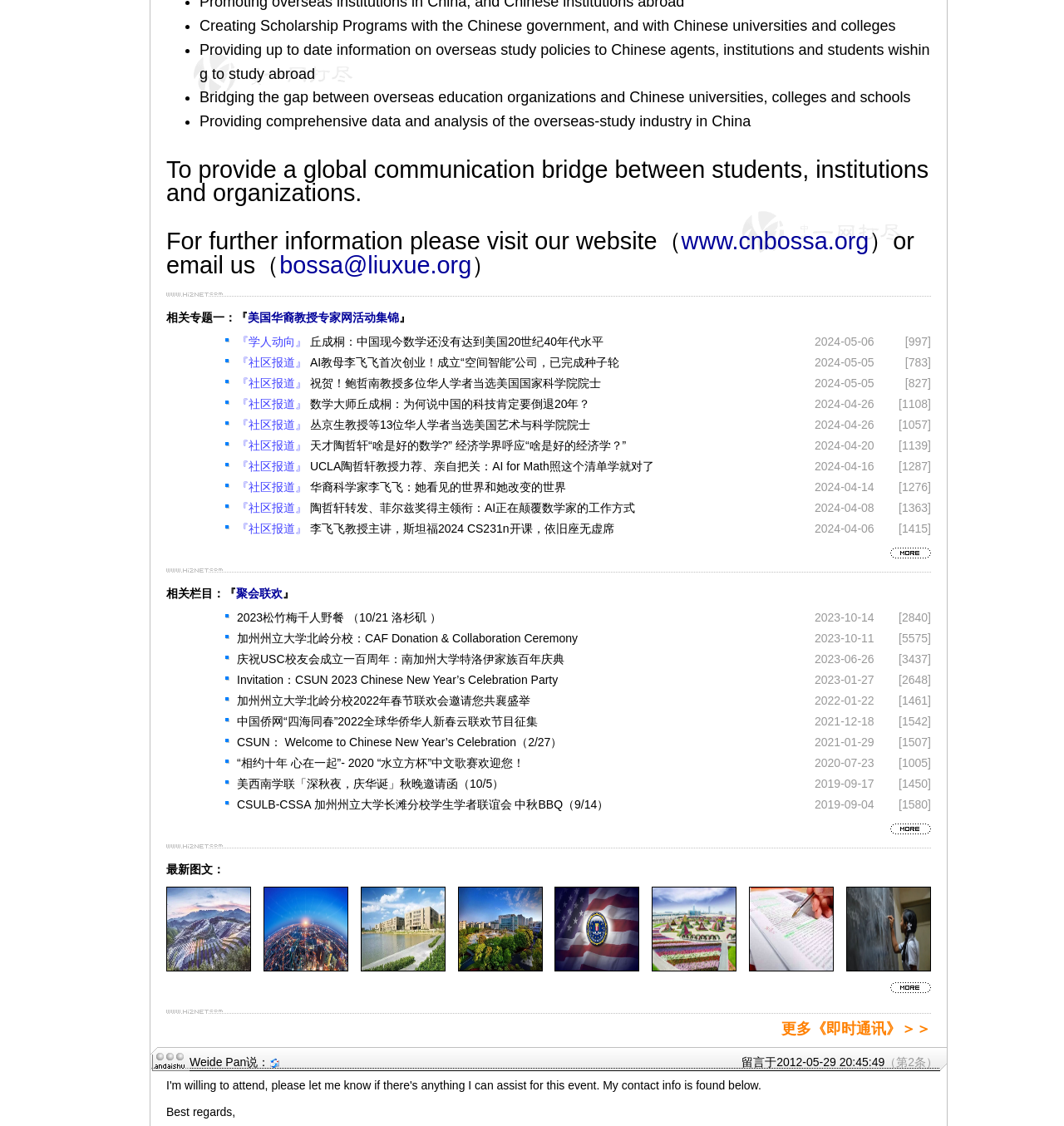Can you find the bounding box coordinates for the element that needs to be clicked to execute this instruction: "view the news about 祝贺！鲍哲南教授多位华人学者当选美国国家科学院院士"? The coordinates should be given as four float numbers between 0 and 1, i.e., [left, top, right, bottom].

[0.223, 0.334, 0.766, 0.353]